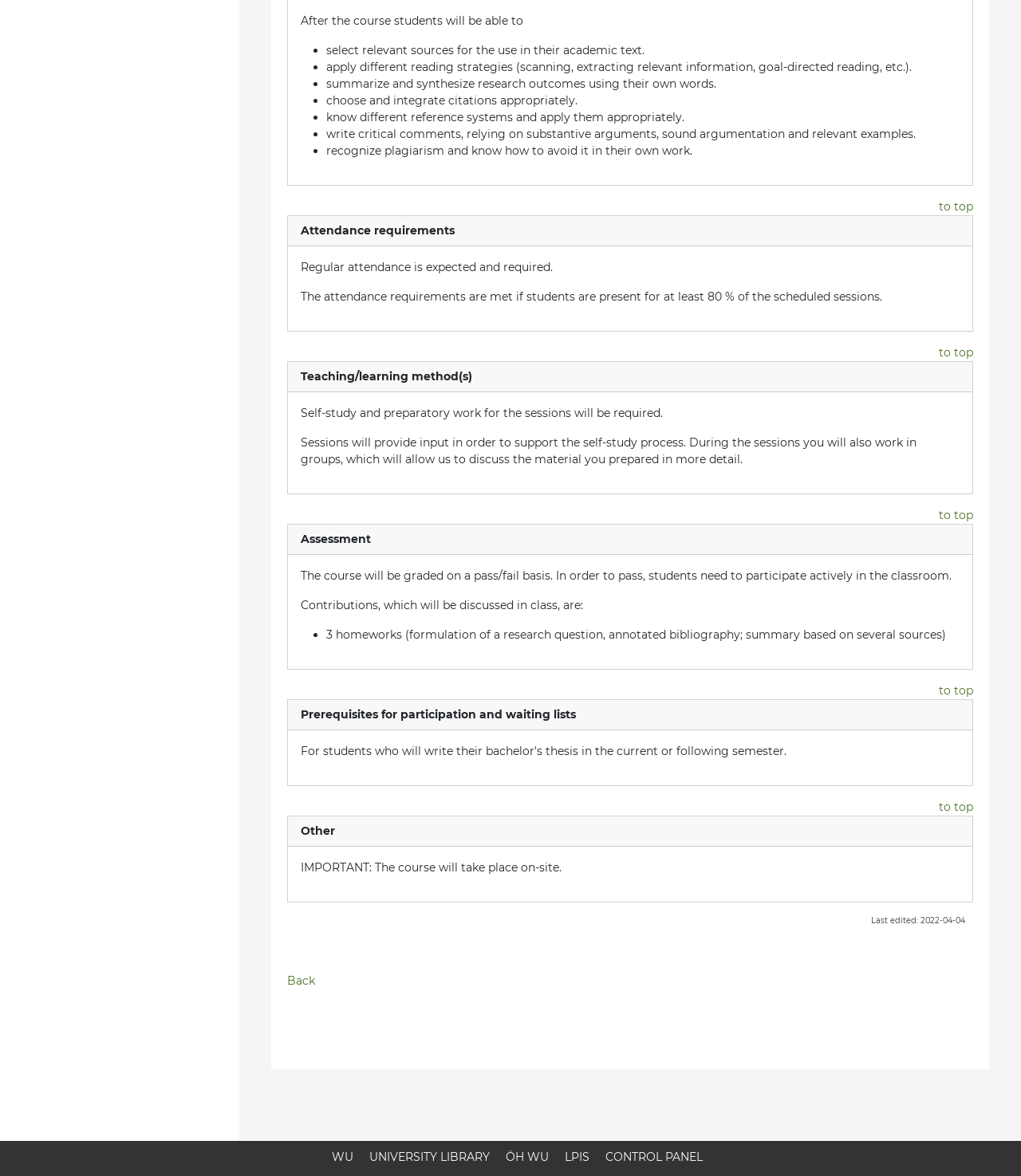Where will the course take place?
Please use the image to provide a one-word or short phrase answer.

On-site